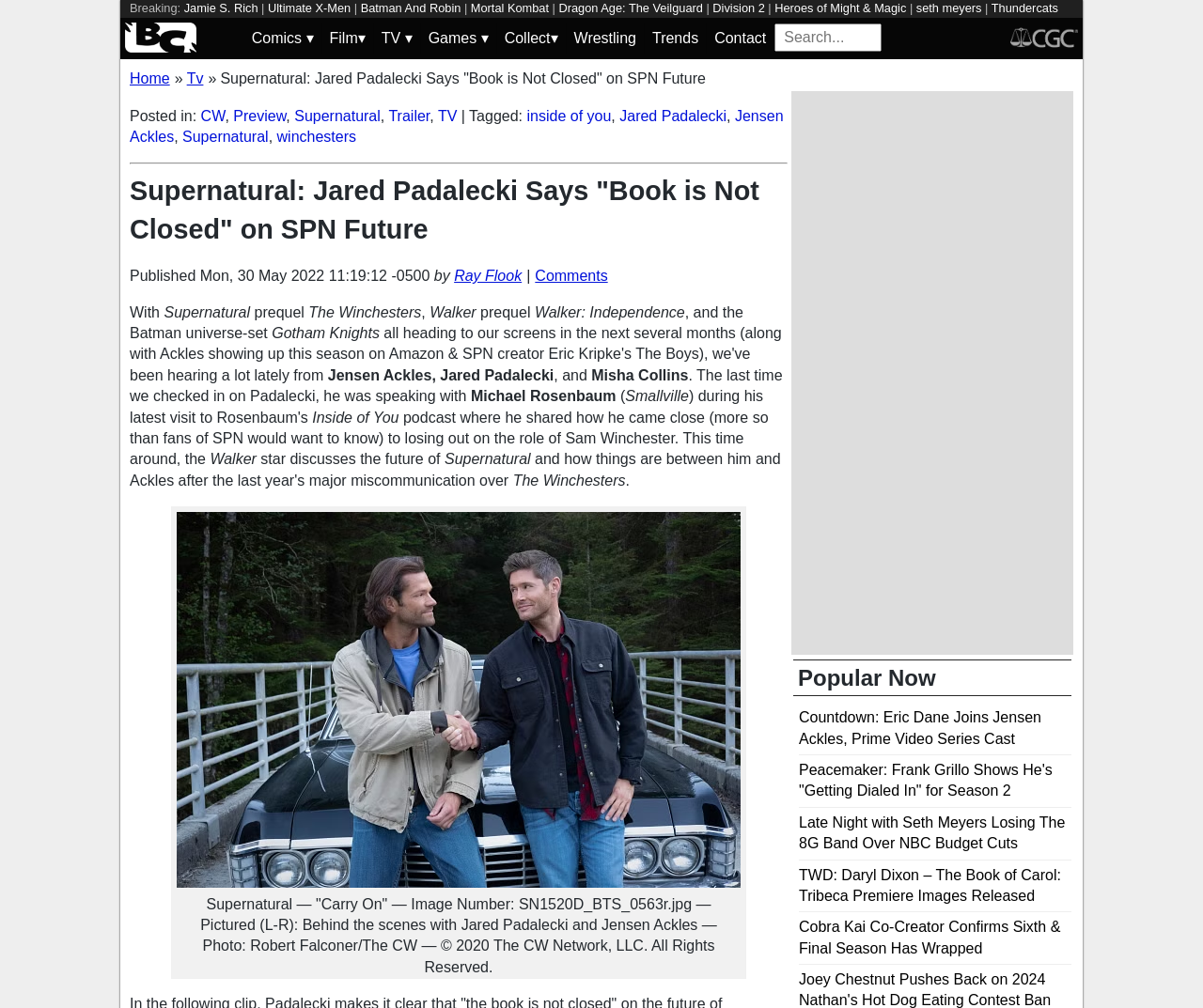How many categories are listed in the top navigation menu?
Based on the image, please offer an in-depth response to the question.

I found the answer by looking at the top navigation menu, which lists the categories 'Comics', 'Film', 'TV', 'Games', 'Collect', and 'Wrestling'. There are 6 categories in total.